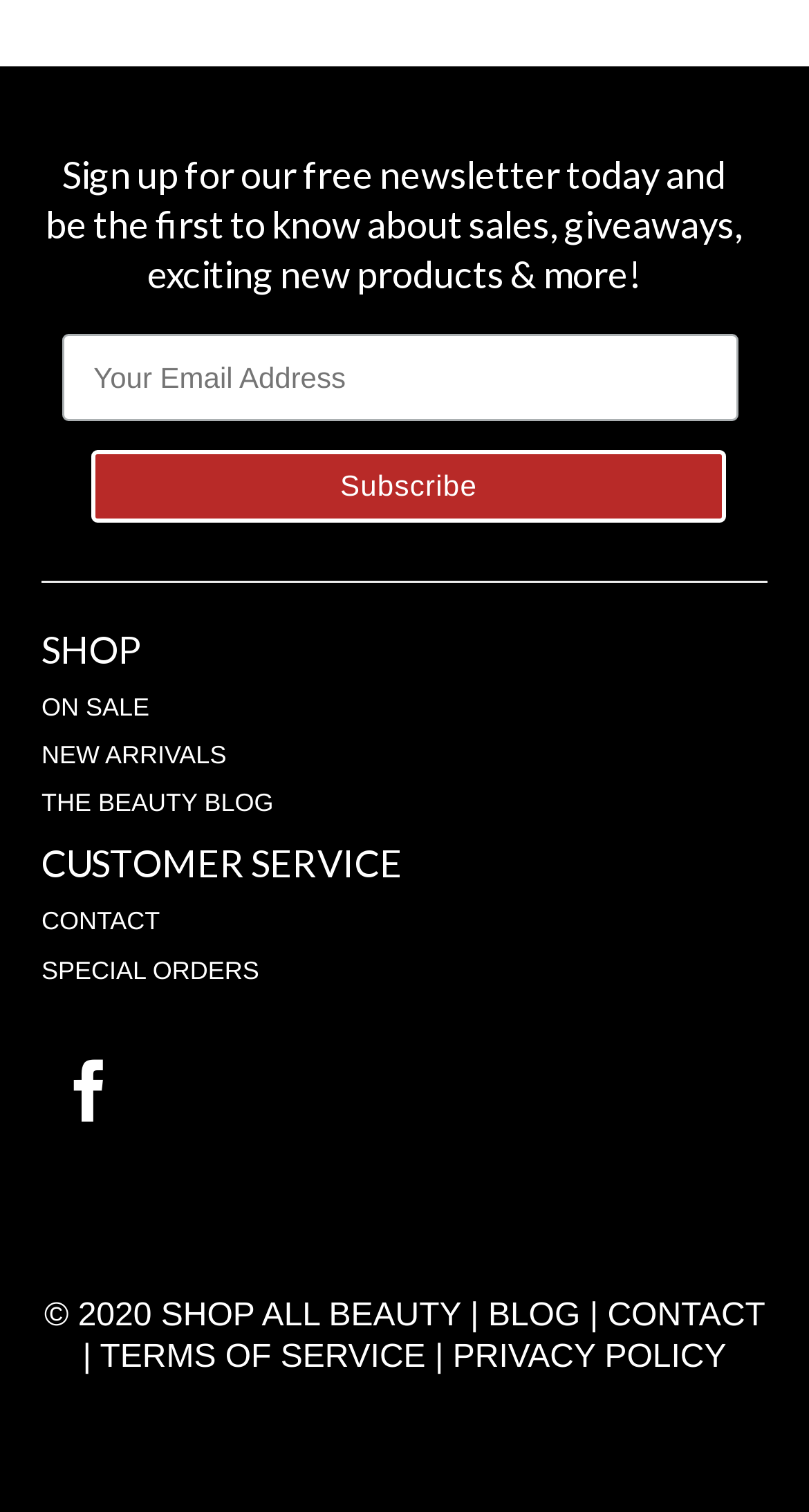Return the bounding box coordinates of the UI element that corresponds to this description: "name="EMAIL" placeholder="Your Email Address"". The coordinates must be given as four float numbers in the range of 0 and 1, [left, top, right, bottom].

[0.077, 0.221, 0.914, 0.278]